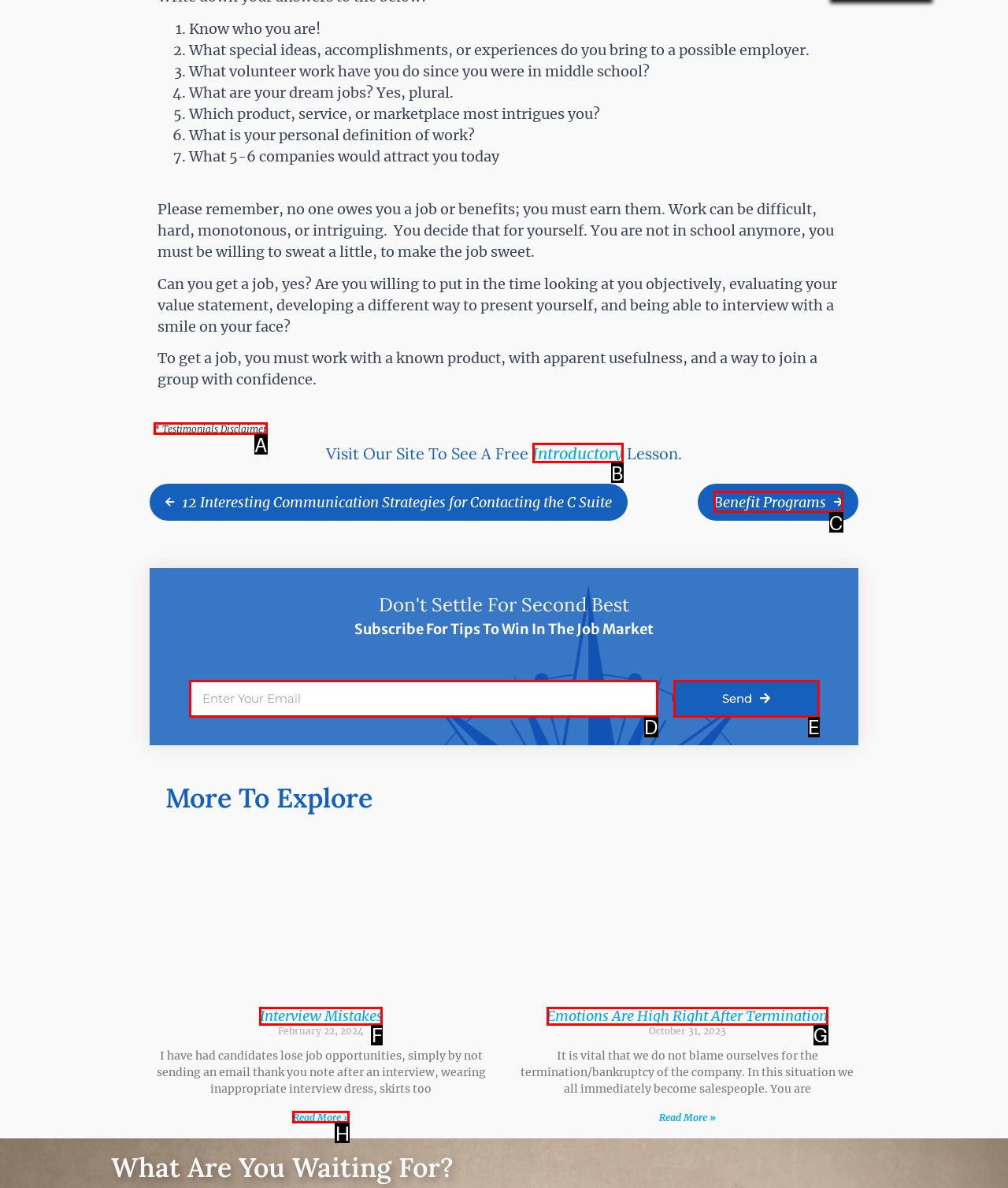Given the description: Send, identify the matching option. Answer with the corresponding letter.

E